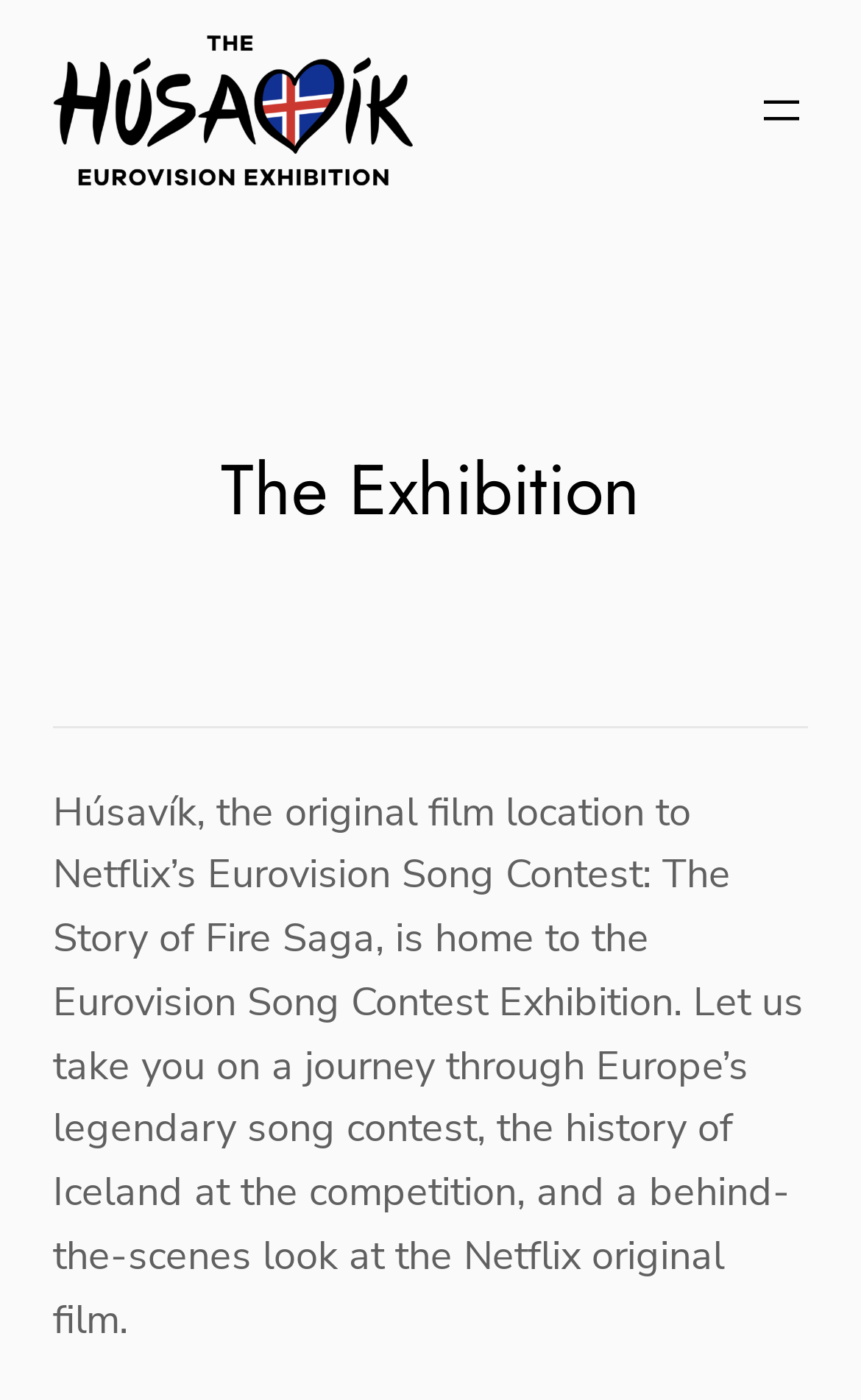Please study the image and answer the question comprehensively:
Where is the Eurovision Song Contest Exhibition located?

The location of the exhibition can be found in the StaticText element that provides a brief description of the exhibition. It mentions that Húsavík is the original film location to Netflix’s Eurovision Song Contest: The Story of Fire Saga, and it is home to the Eurovision Song Contest Exhibition.